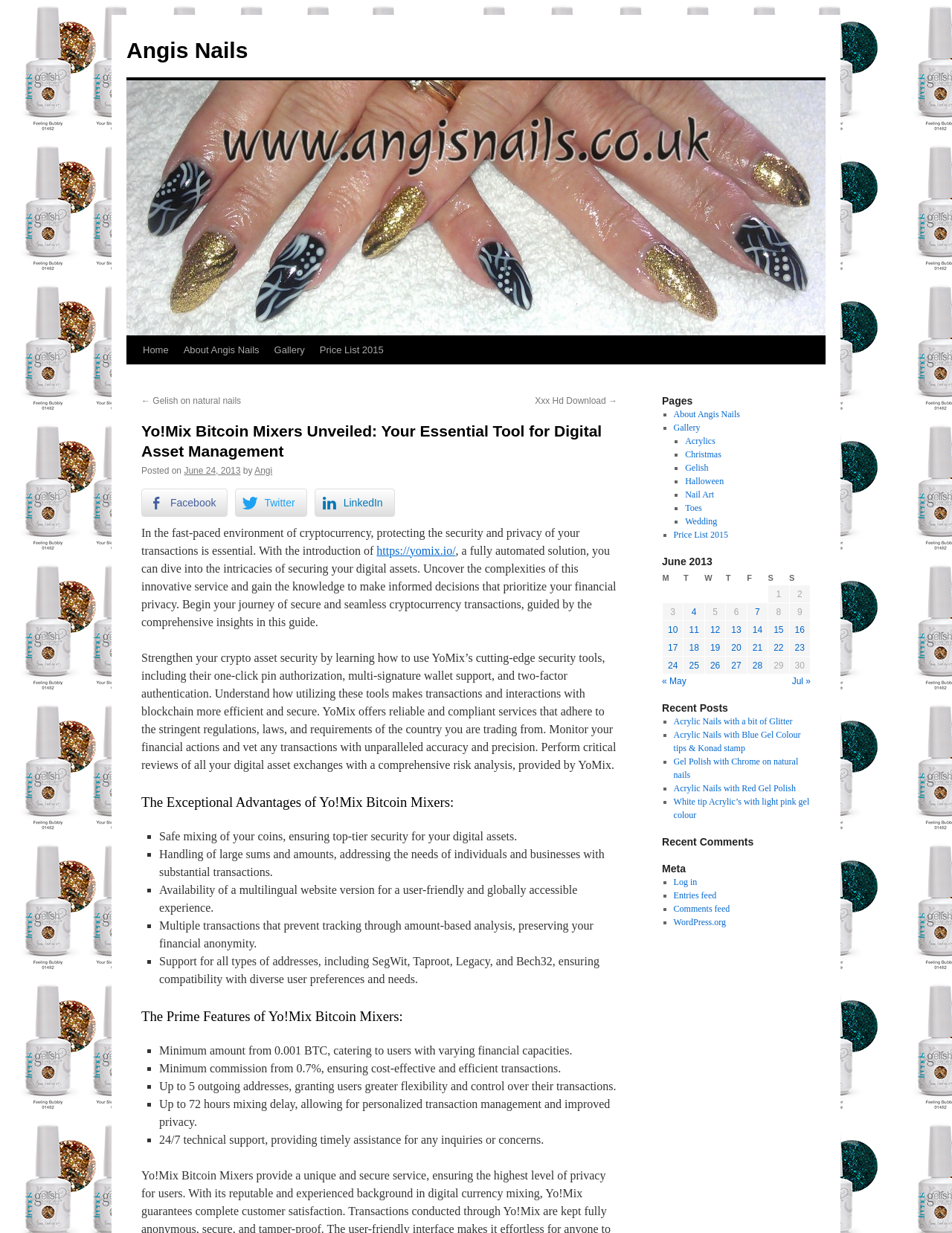What is the purpose of Yo!Mix Bitcoin Mixers?
Analyze the image and deliver a detailed answer to the question.

Based on the webpage content, Yo!Mix Bitcoin Mixers is a tool for digital asset management, and its purpose is to protect the security and privacy of cryptocurrency transactions.